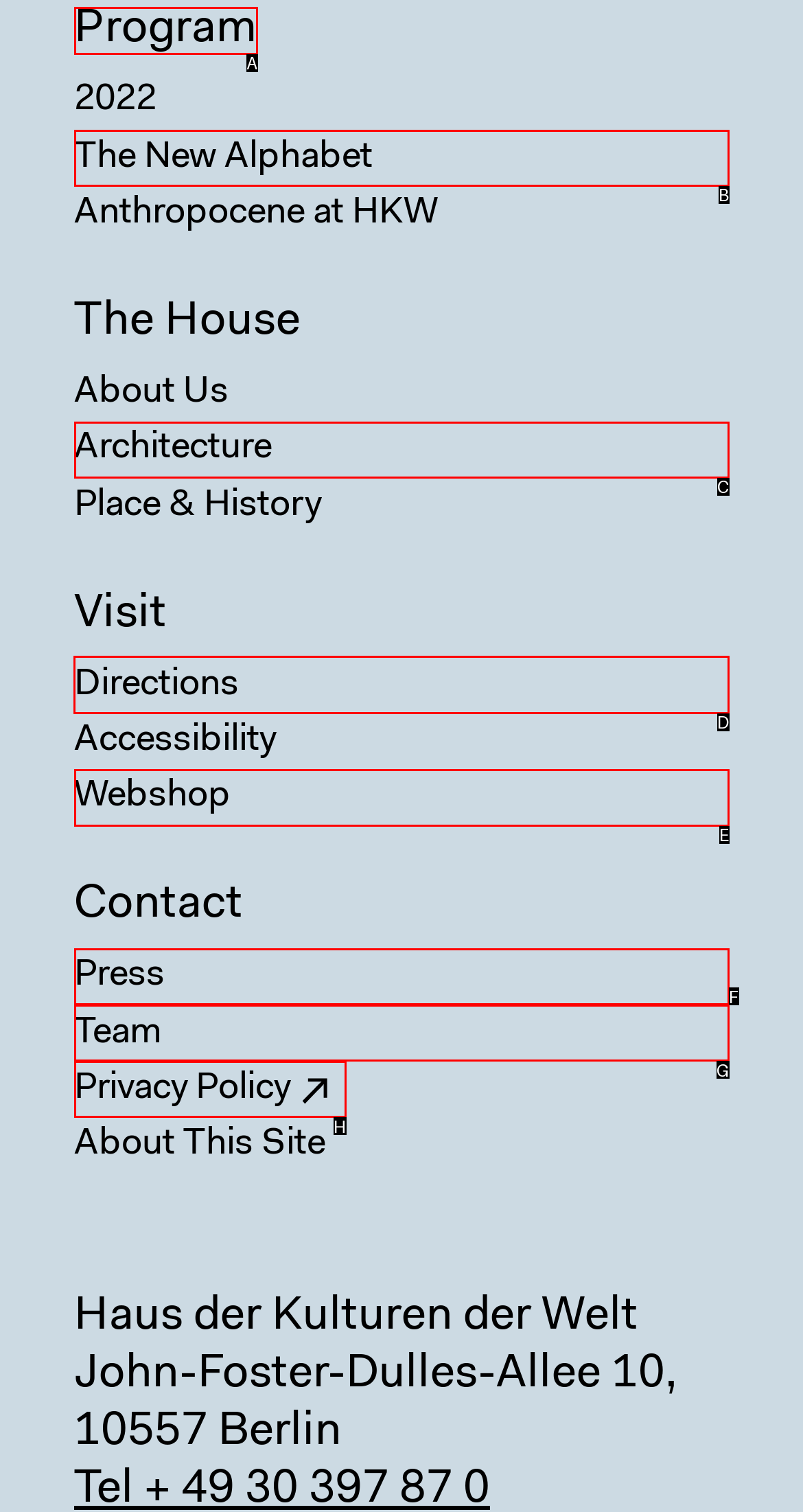Indicate the HTML element that should be clicked to perform the task: Get directions to the location Reply with the letter corresponding to the chosen option.

D